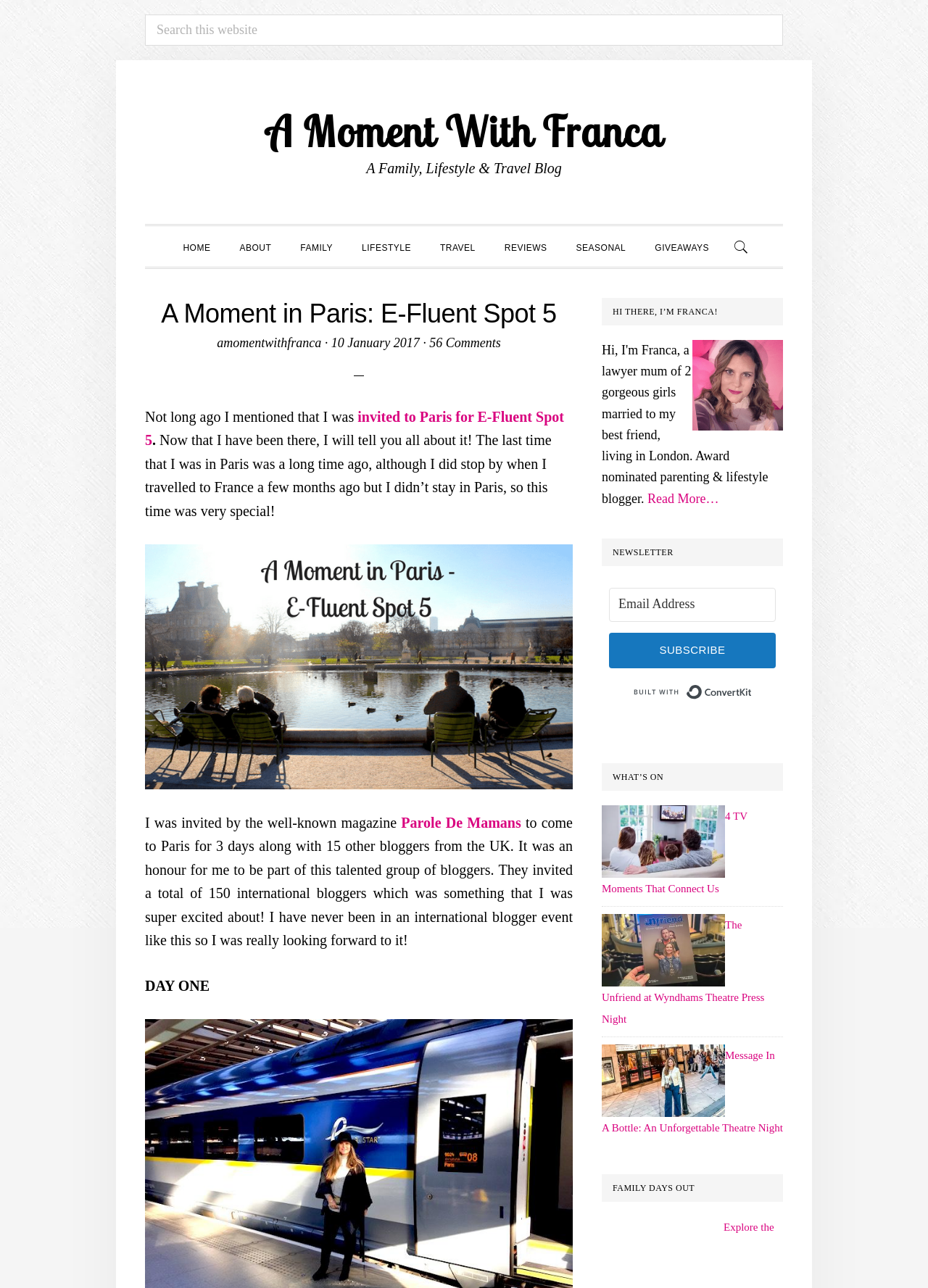Using the element description: "A Moment With Franca", determine the bounding box coordinates for the specified UI element. The coordinates should be four float numbers between 0 and 1, [left, top, right, bottom].

[0.287, 0.082, 0.713, 0.123]